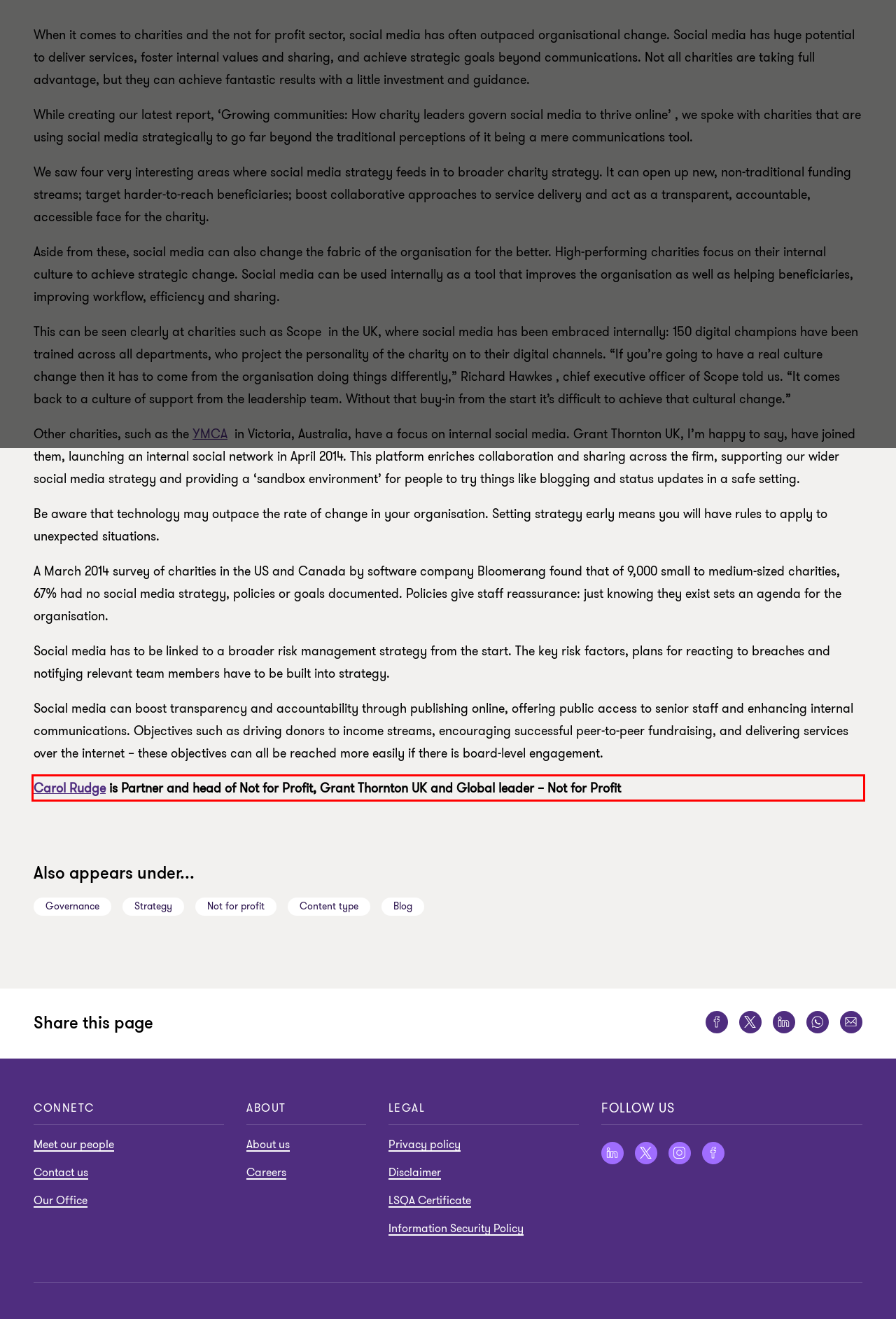Given a screenshot of a webpage containing a red rectangle bounding box, extract and provide the text content found within the red bounding box.

Carol Rudge is Partner and head of Not for Profit, Grant Thornton UK and Global leader – Not for Profit